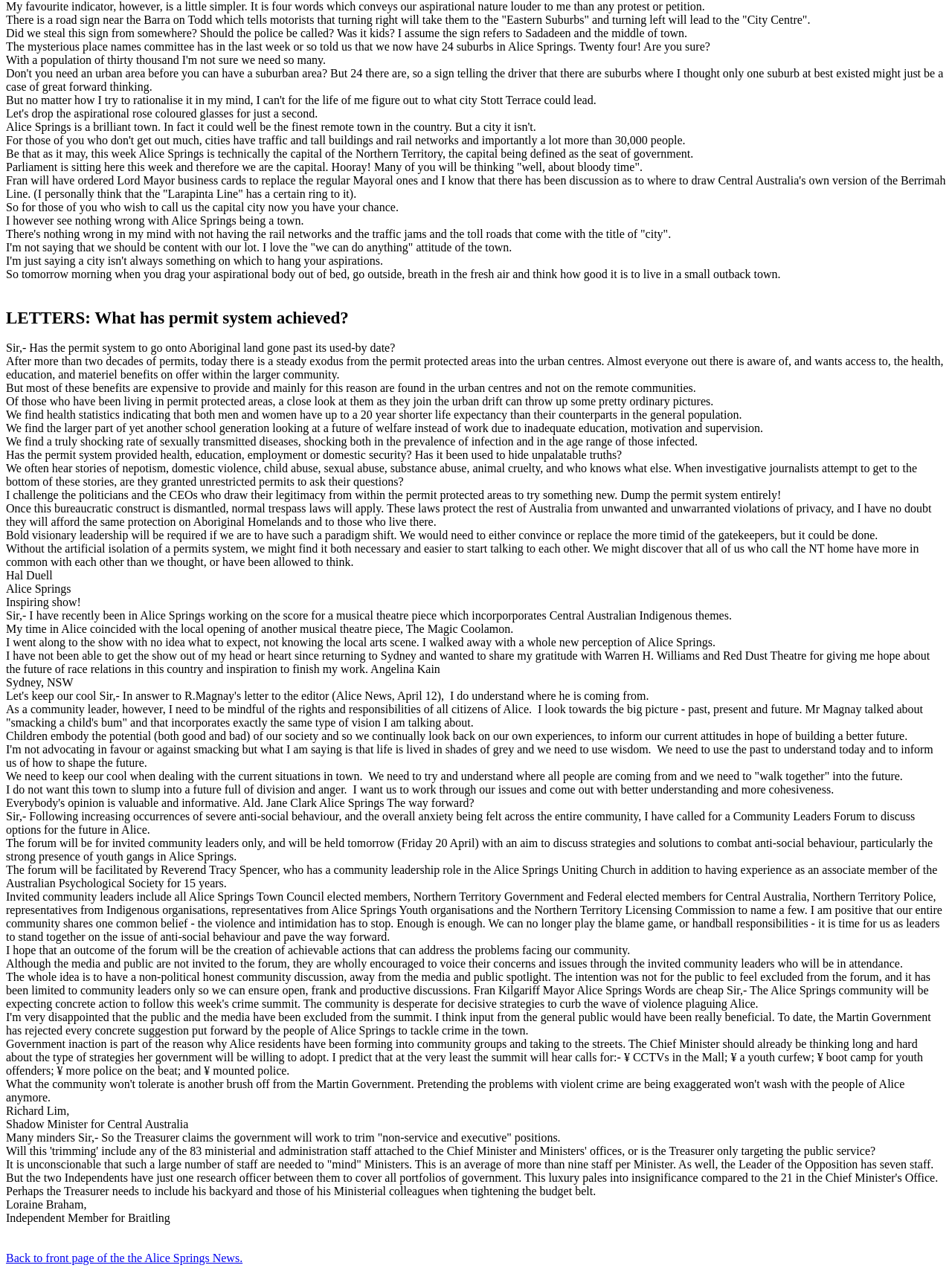Who is facilitating the Community Leaders Forum?
Use the information from the screenshot to give a comprehensive response to the question.

The forum will be facilitated by Reverend Tracy Spencer, who has a community leadership role in the Alice Springs Uniting Church in addition to having experience as an associate member of the Australian Psychological Society for 15 years.